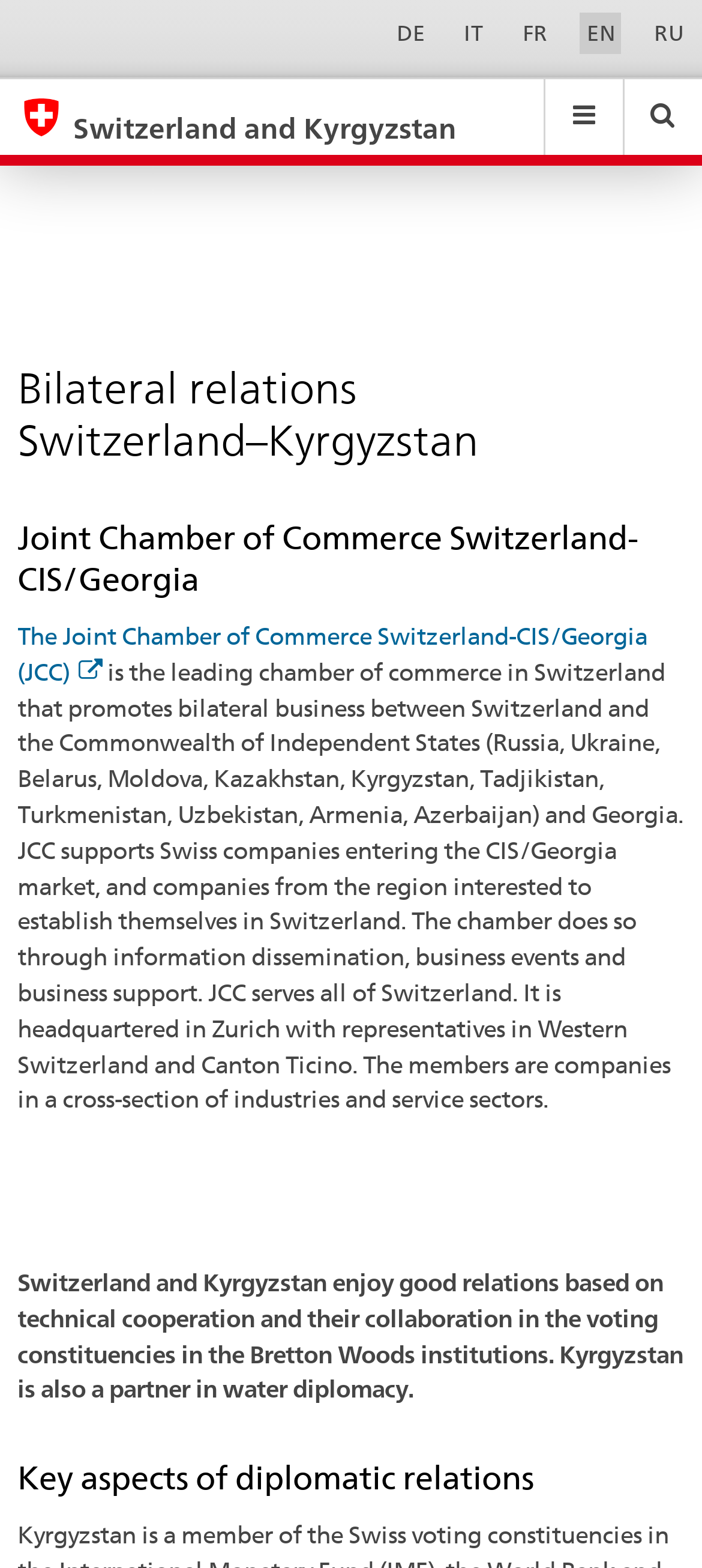Determine the bounding box coordinates for the element that should be clicked to follow this instruction: "Read about Switzerland and Kyrgyzstan relations". The coordinates should be given as four float numbers between 0 and 1, in the format [left, top, right, bottom].

[0.025, 0.809, 0.973, 0.896]